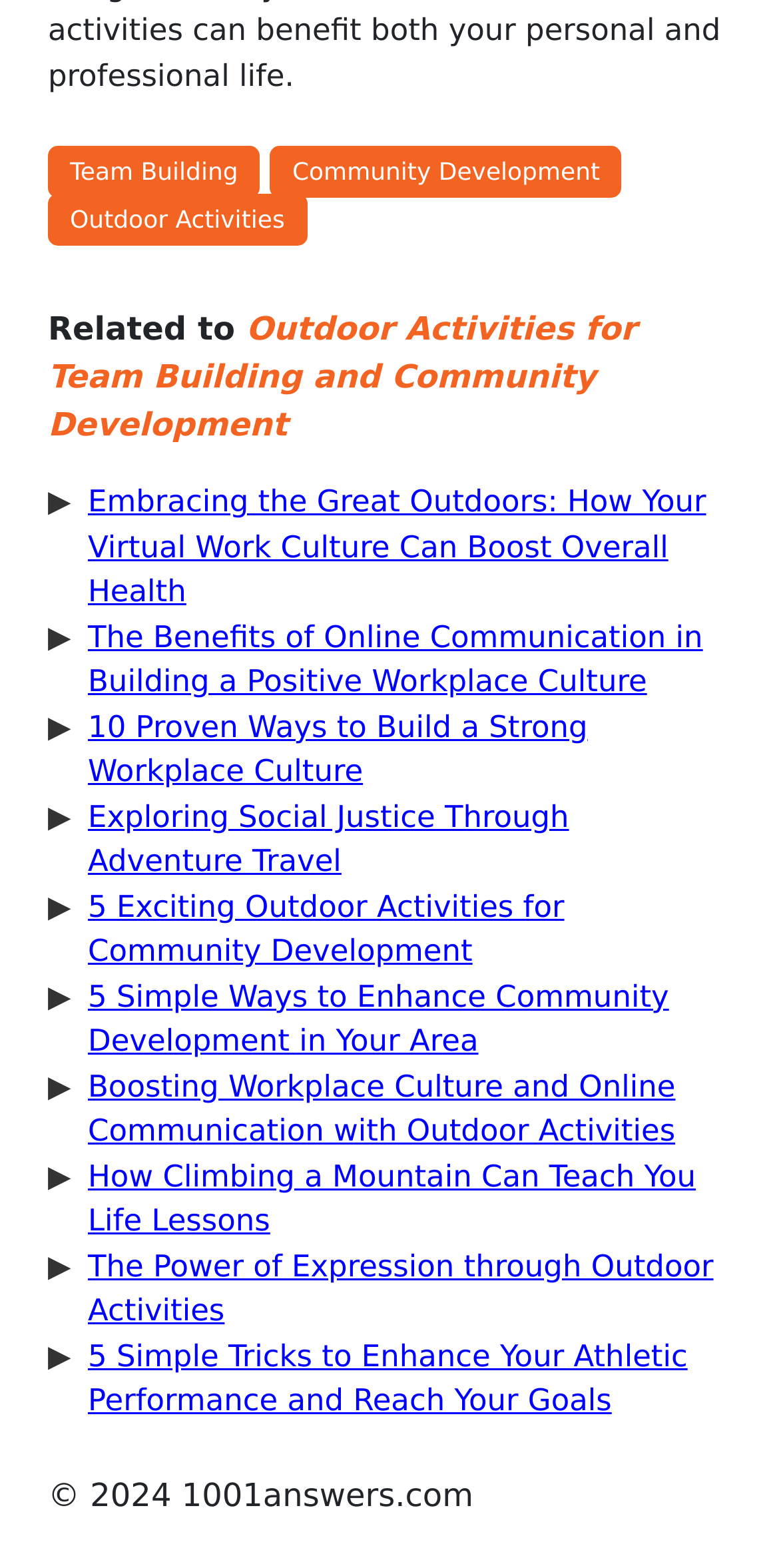Please provide a brief answer to the question using only one word or phrase: 
How many links are there in total?

13